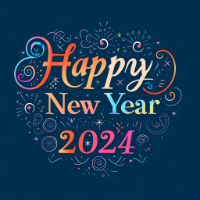Paint a vivid picture with your words by describing the image in detail.

The image features a vibrant, celebratory design with the text "Happy New Year 2024" prominently displayed. The phrase "Happy New Year" is artistically rendered in a colorful, stylish font, showcasing a lively mix of hues that evoke joy and festivity. Below this, "2024" is highlighted in bold, bright typography, drawing attention to the upcoming year. Surrounding the text are whimsical decorative elements such as stars and swirls, enhancing the festive atmosphere. The background is a deep navy blue, providing a striking contrast that makes the text and design elements pop, perfectly capturing the spirit of a joyful New Year's celebration.